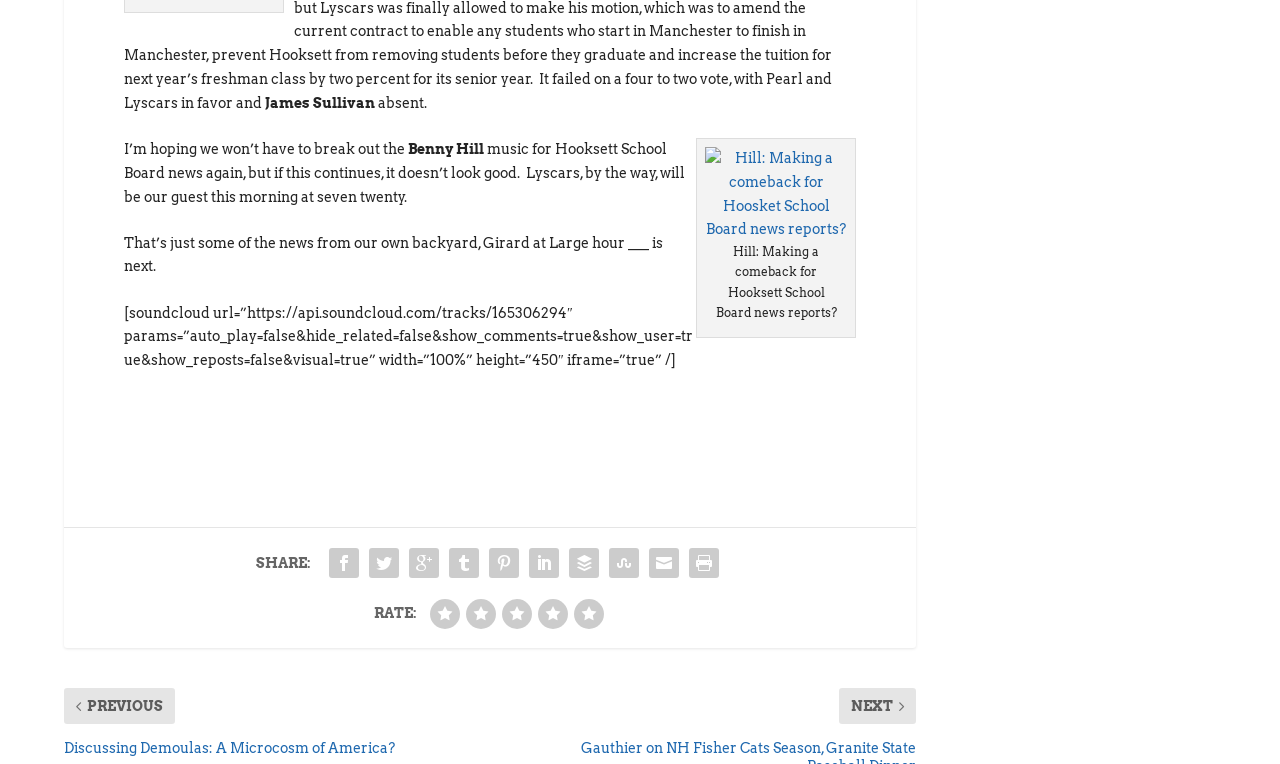Locate the bounding box coordinates of the area to click to fulfill this instruction: "Click the link to read news about Hill making a comeback for Hooksett School Board". The bounding box should be presented as four float numbers between 0 and 1, in the order [left, top, right, bottom].

[0.551, 0.273, 0.662, 0.294]